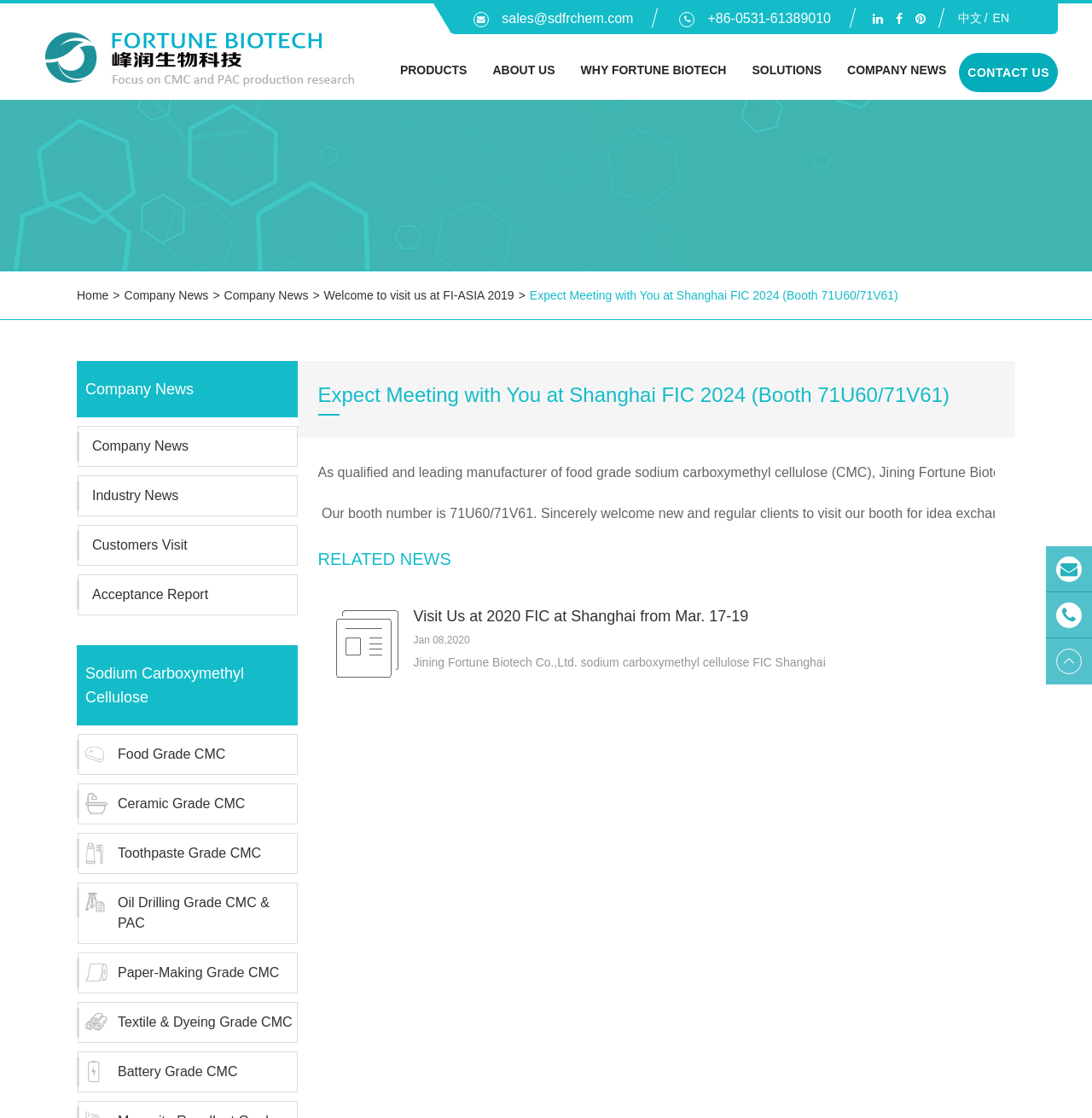Using the description: "Home", determine the UI element's bounding box coordinates. Ensure the coordinates are in the format of four float numbers between 0 and 1, i.e., [left, top, right, bottom].

[0.07, 0.258, 0.099, 0.27]